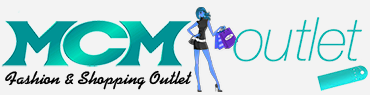Answer the question with a single word or phrase: 
What is the character in the logo wearing?

A fashionable bag